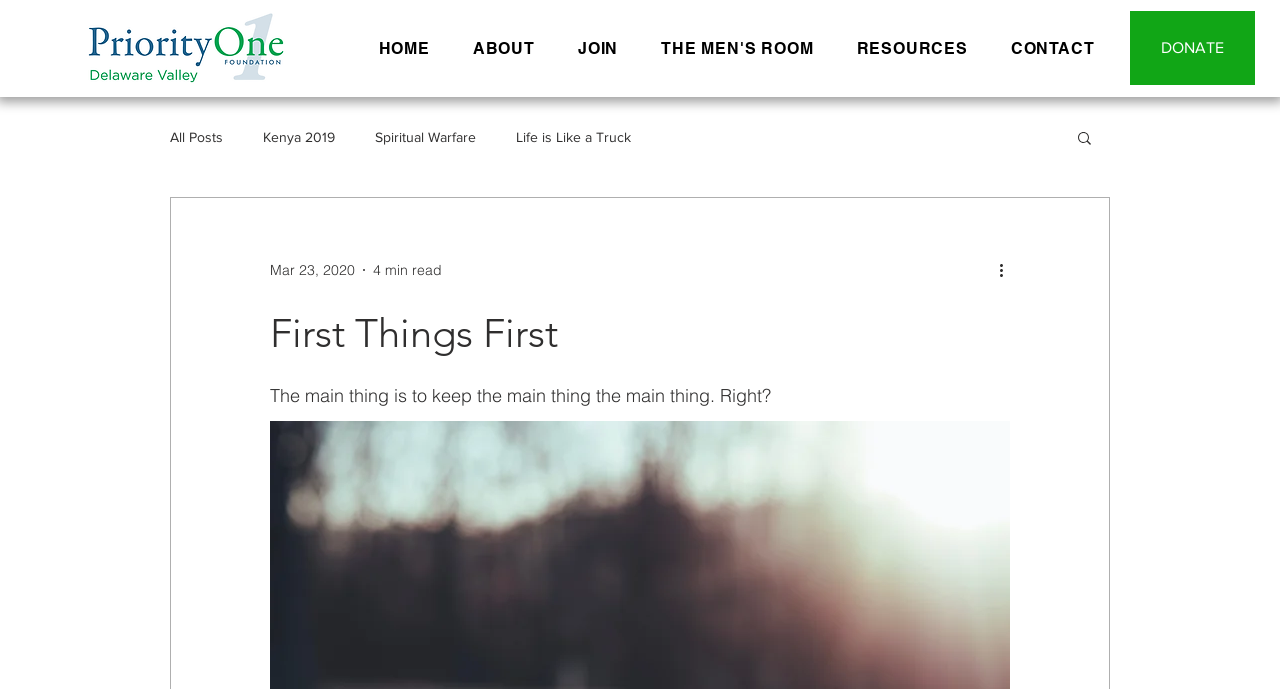Find the coordinates for the bounding box of the element with this description: "THE MEN'S ROOM".

[0.5, 0.013, 0.652, 0.128]